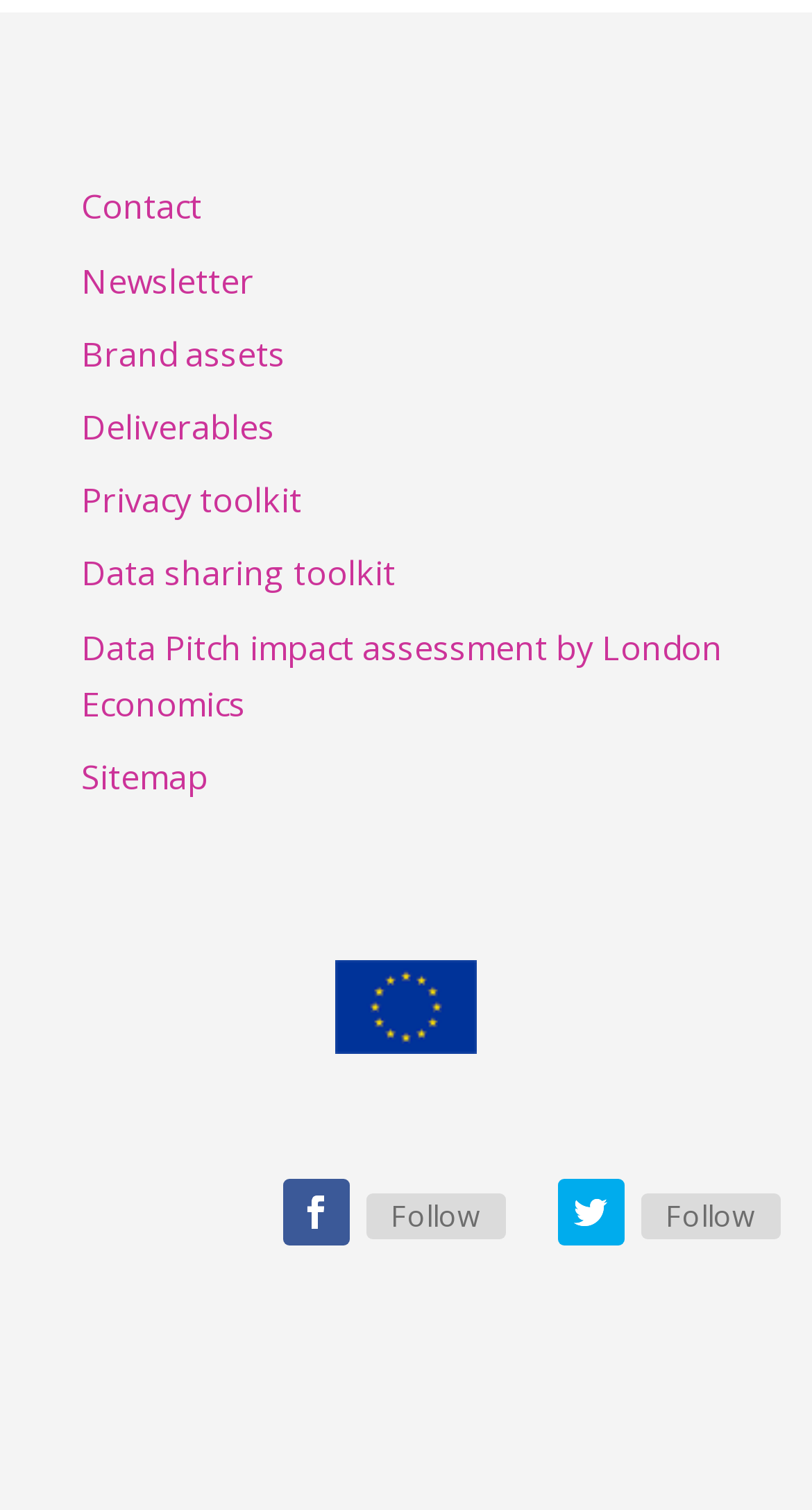Please find the bounding box coordinates of the element that needs to be clicked to perform the following instruction: "Access brand assets". The bounding box coordinates should be four float numbers between 0 and 1, represented as [left, top, right, bottom].

[0.1, 0.219, 0.351, 0.249]